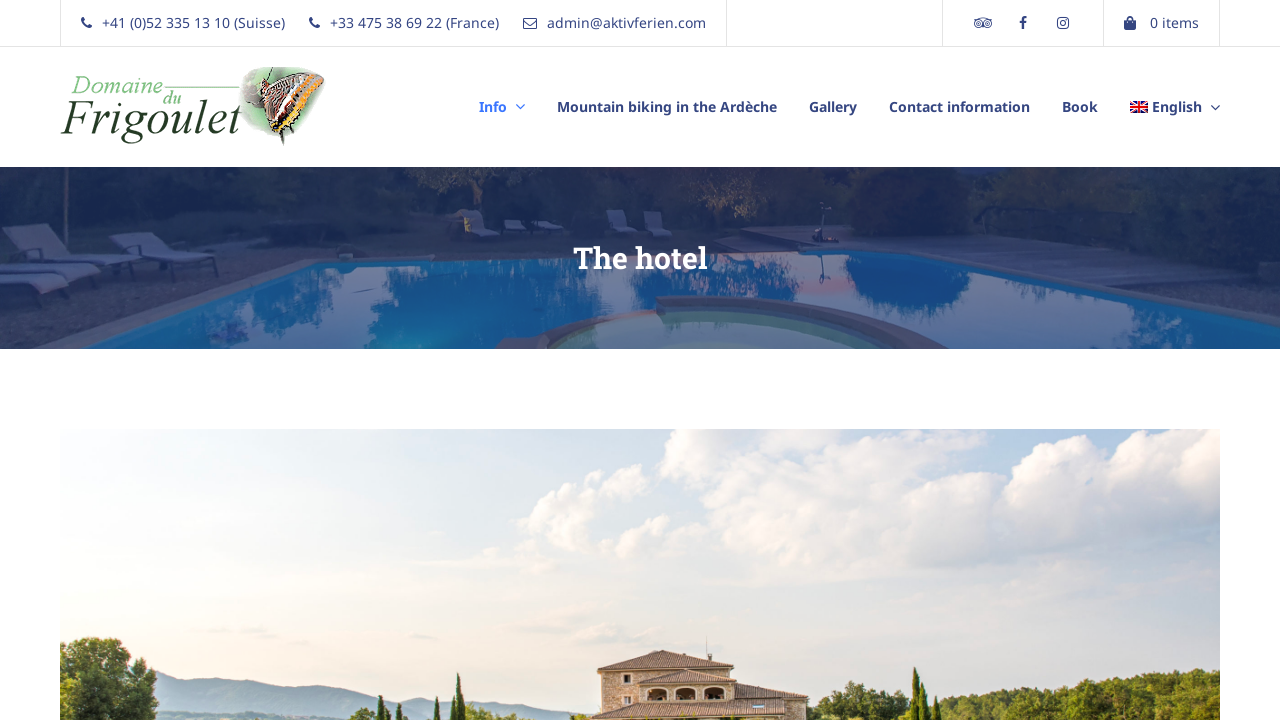How many items are in the cart?
Using the image as a reference, give an elaborate response to the question.

I found the number of items in the cart by looking at the top-right corner of the webpage, where I saw a link with the text '0 items'.